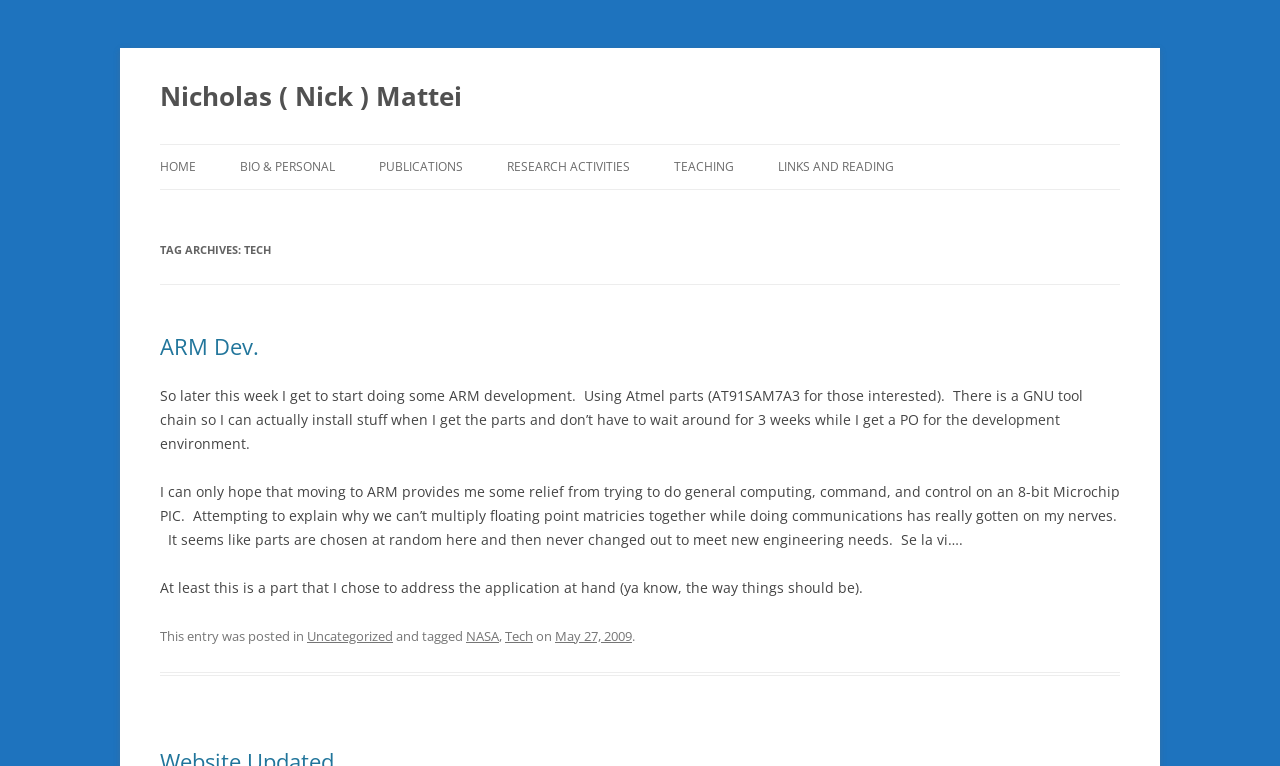What is the date of the blog post?
Please provide a full and detailed response to the question.

The date of the blog post is May 27, 2009, which is indicated by the link element in the footer section of the page.